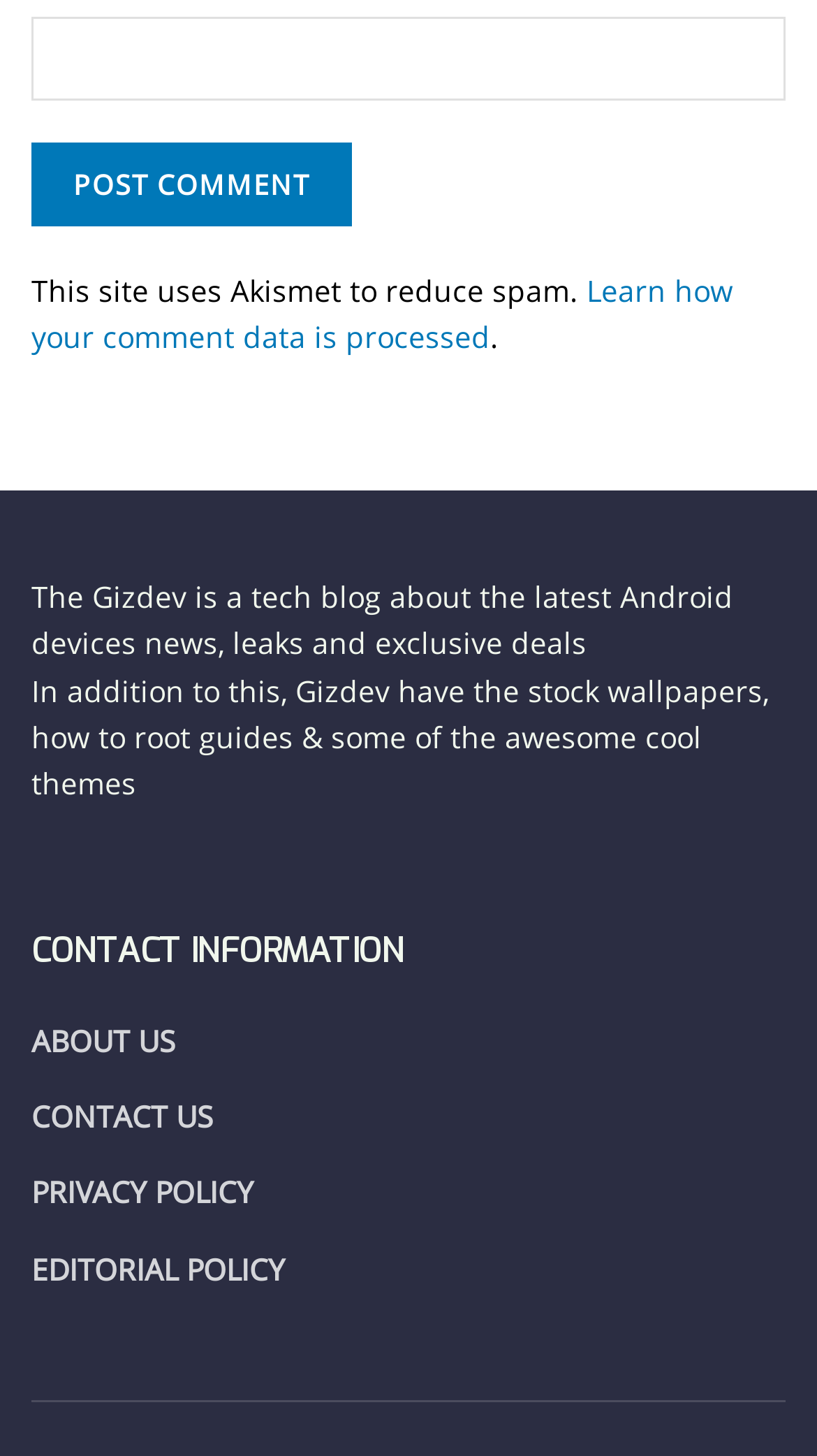Locate the bounding box of the user interface element based on this description: "CONTACT US".

[0.038, 0.747, 0.262, 0.774]